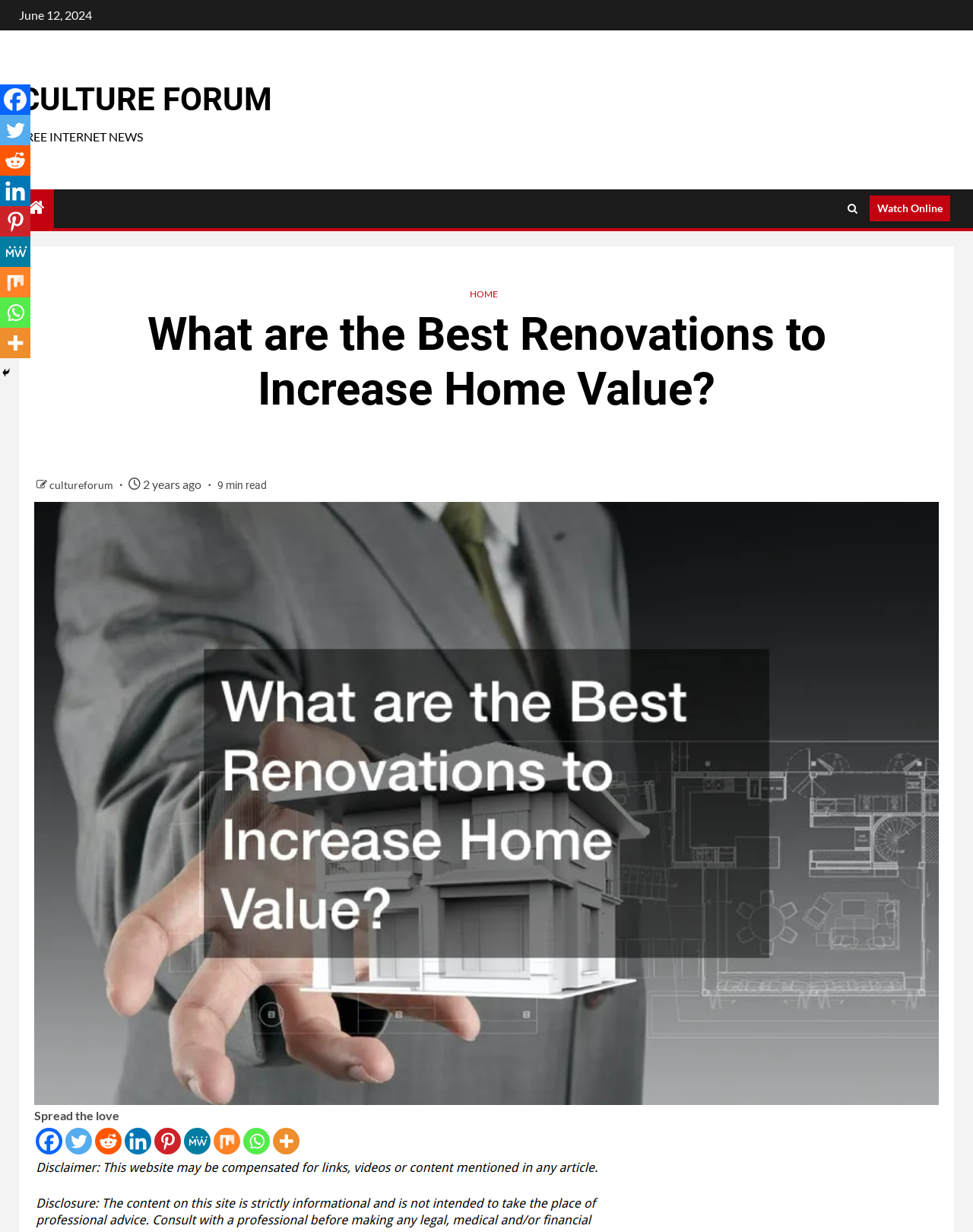Extract the primary headline from the webpage and present its text.

What are the Best Renovations to Increase Home Value?